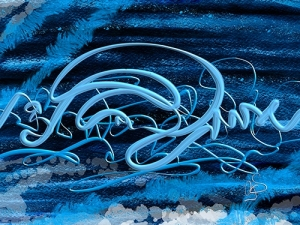Write a descriptive caption for the image, covering all notable aspects.

The image titled "lineArt by AjS Blue Ocean" features an intricate composition characterized by flowing lines and vibrant shades of blue. It presents a dynamic interplay of curves and twists that evoke the fluidity and movement of water. The background showcases a textured layering of deep and lighter blues, reminiscent of ocean waves, while the foreground displays delicate, whimsical graphite-like swirls that create a sense of depth and dimension. This artwork reflects a creative exploration of color and form, capturing the artist's vision of a serene yet energetic aquatic landscape. The piece is part of a broader art series inspired by a unique narrative involving whimsical experiences with silly string and reflections on the complexities of everyday life.